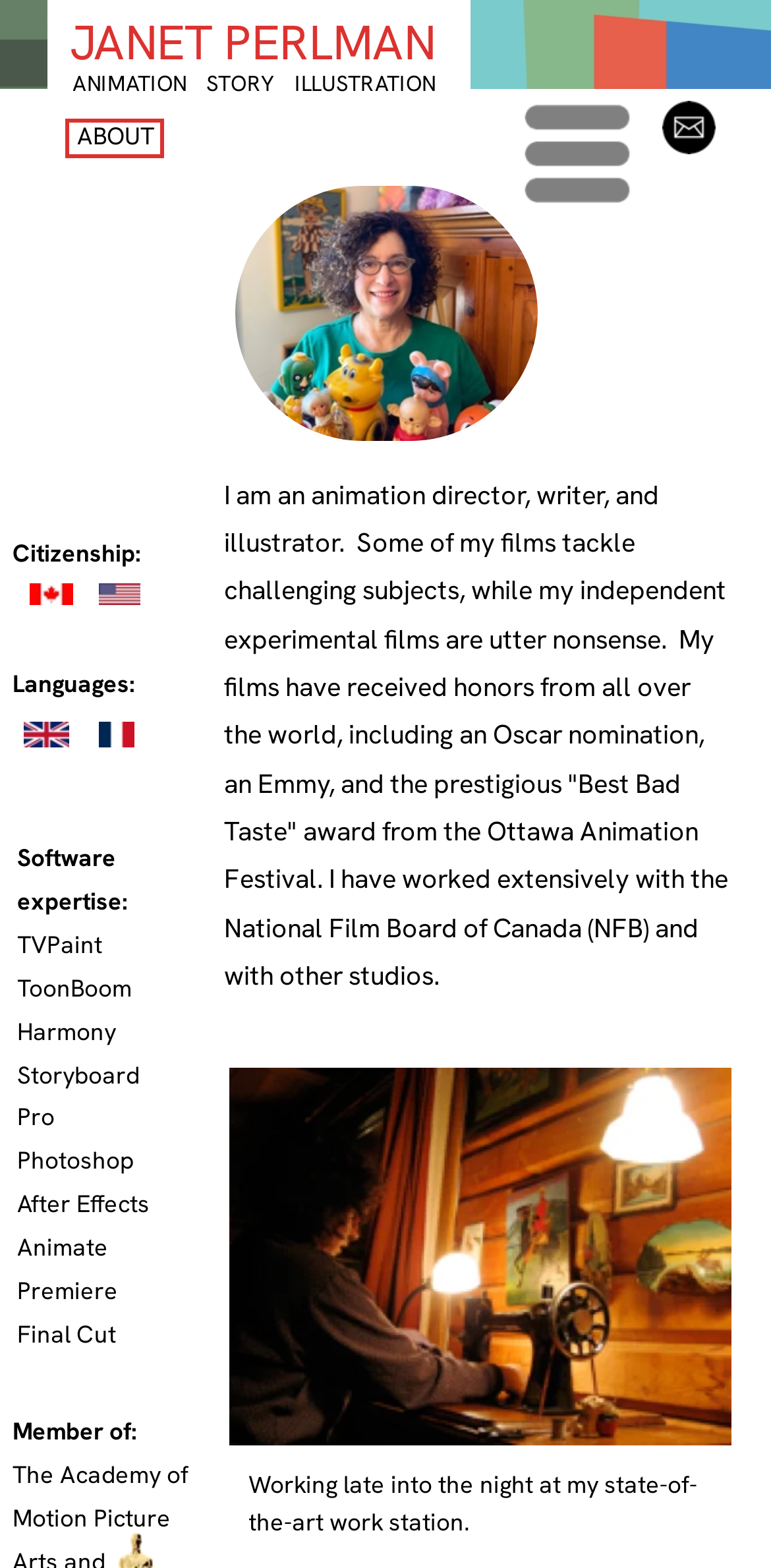What is Janet Perlman's profession?
Using the information from the image, give a concise answer in one word or a short phrase.

Animation director, writer, and illustrator